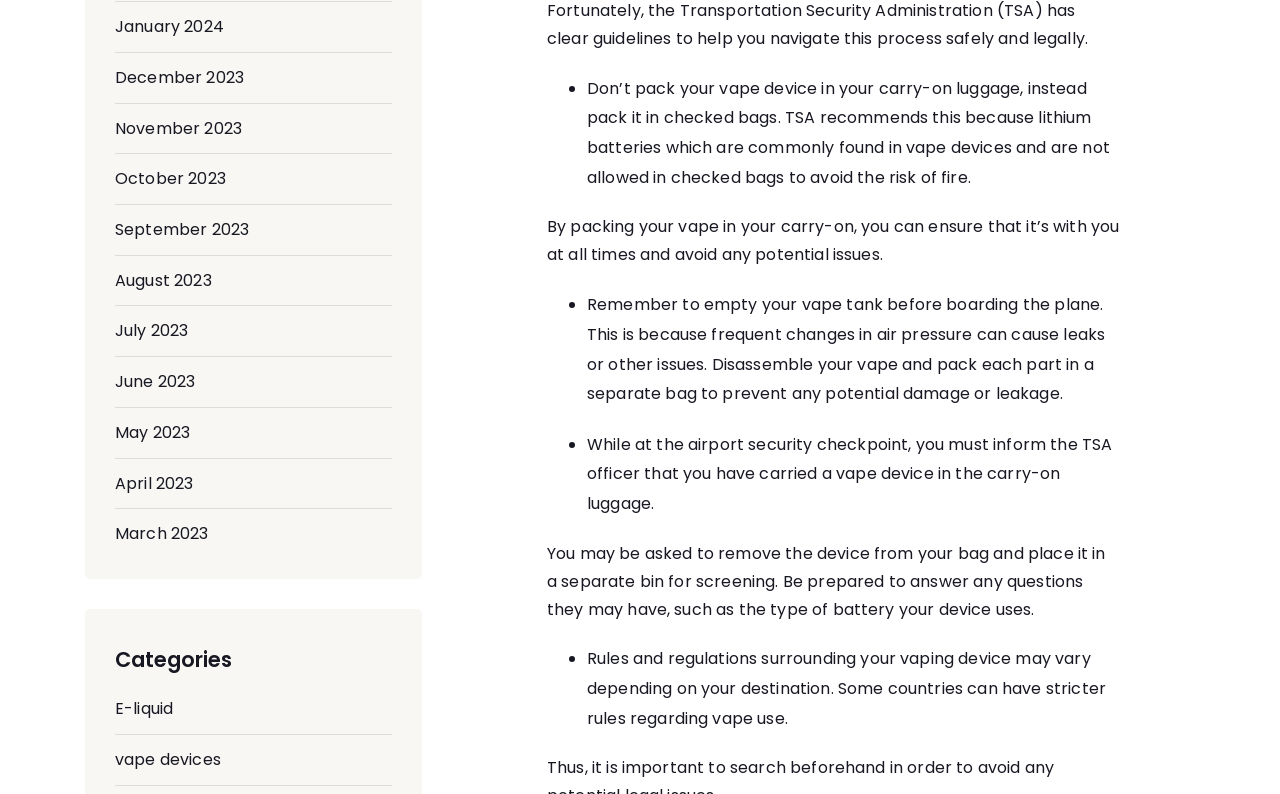What are the months listed on the webpage?
Based on the visual details in the image, please answer the question thoroughly.

The webpage lists months from January 2024 to September 2023, which can be seen from the links 'January 2024' to 'September 2023' at the top of the webpage.